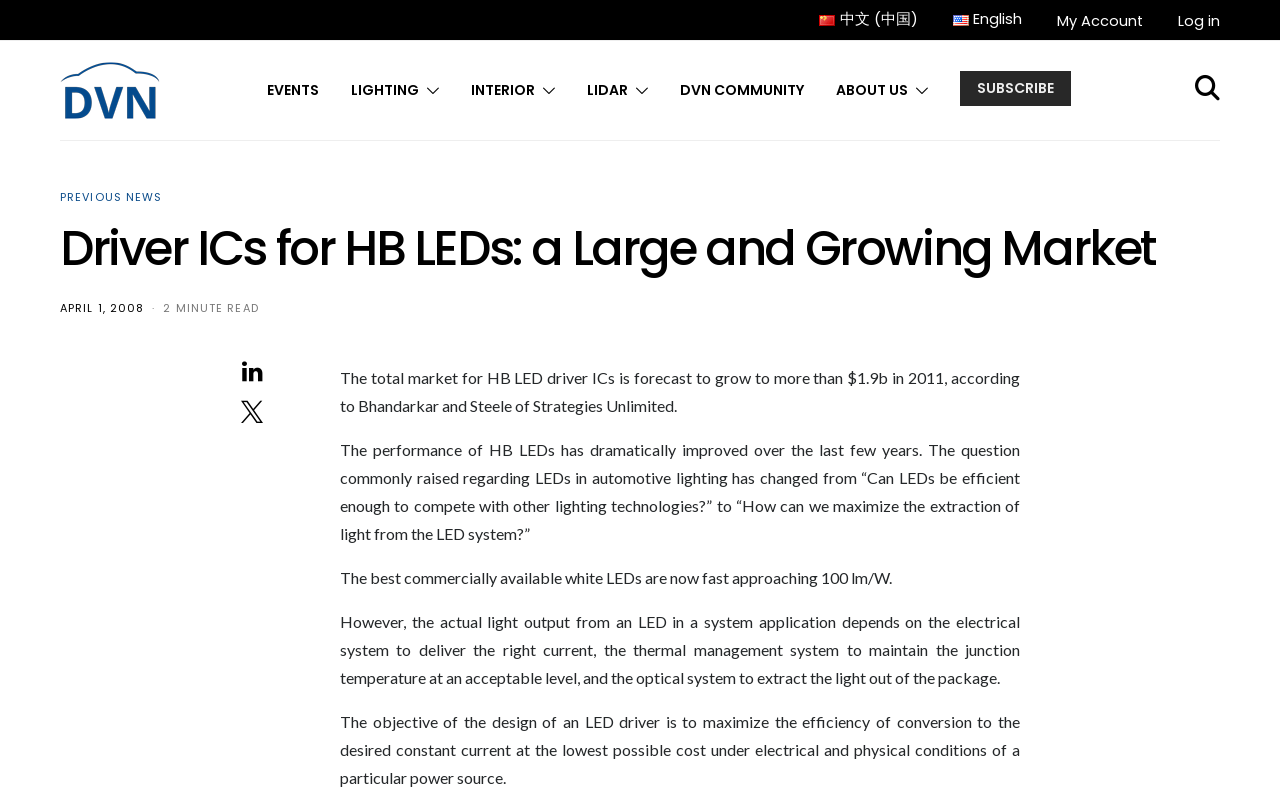Using the webpage screenshot, find the UI element described by Events. Provide the bounding box coordinates in the format (top-left x, top-left y, bottom-right x, bottom-right y), ensuring all values are floating point numbers between 0 and 1.

[0.209, 0.051, 0.249, 0.173]